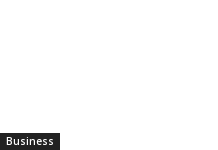Answer the question in one word or a short phrase:
When was the article published?

April 20, 2024